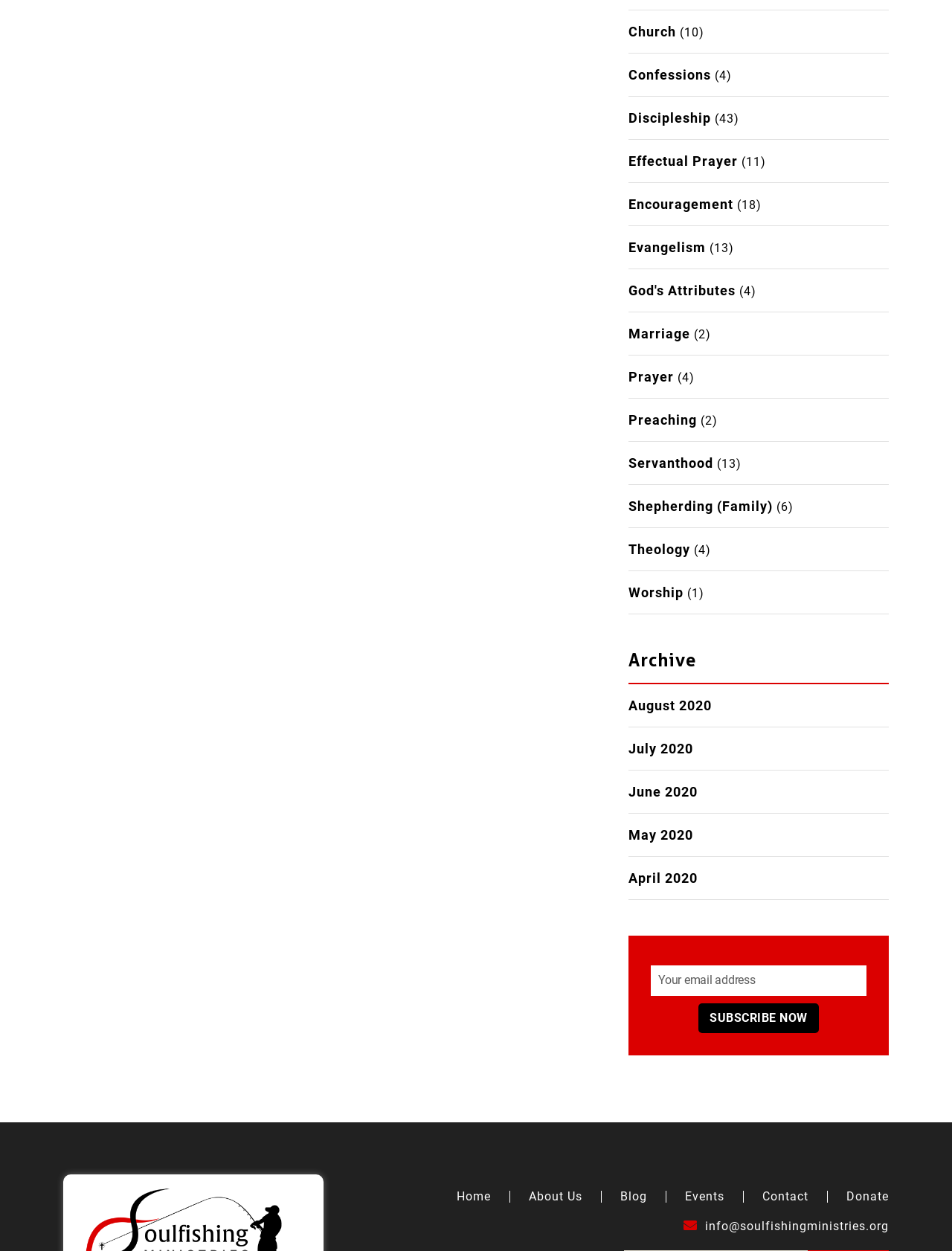Please answer the following question using a single word or phrase: 
What is the organization's contact email address?

info@soulfishingministries.org